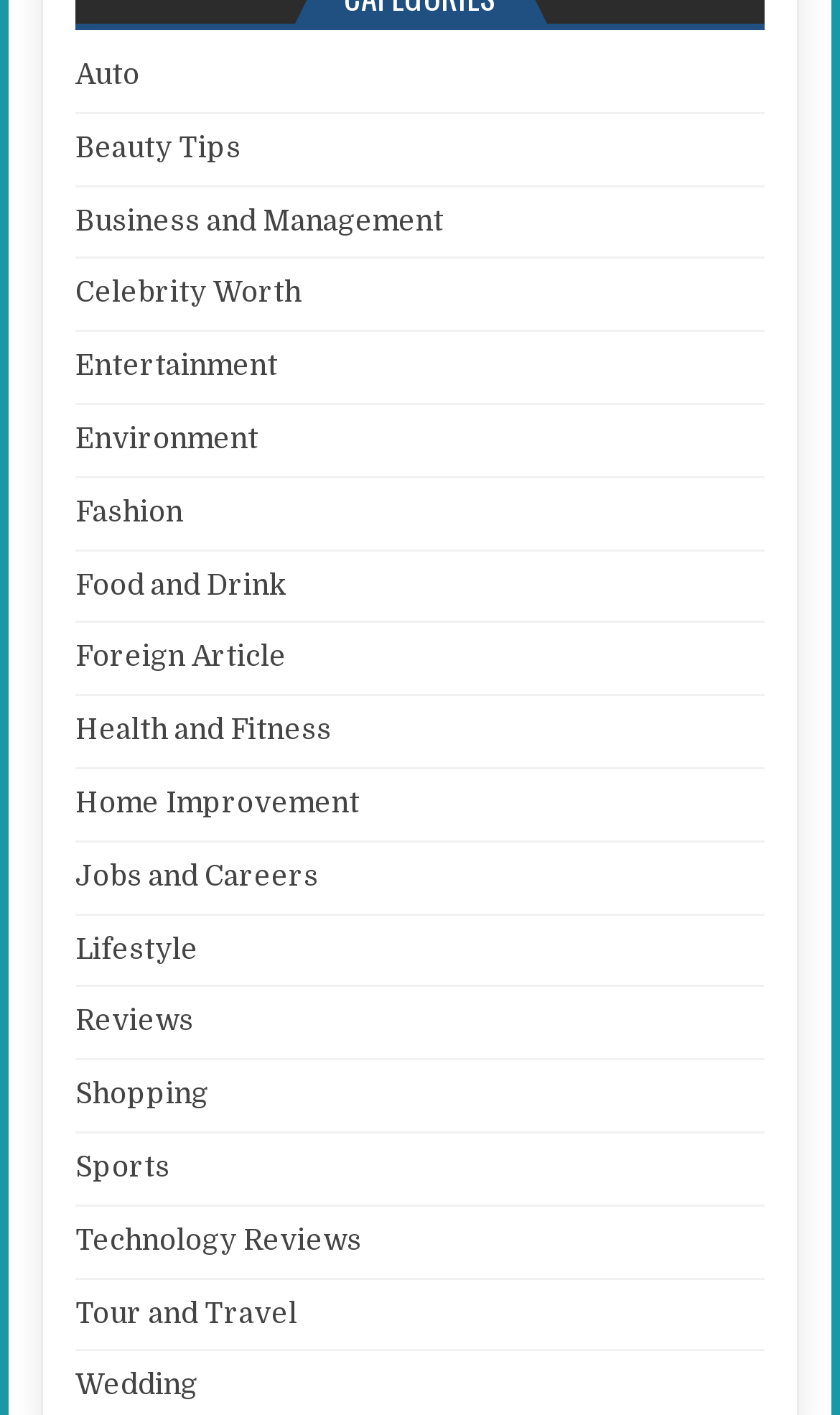How many categories are related to health?
Craft a detailed and extensive response to the question.

By examining the navigation section, I can see that there are two categories related to health, which are Health and Fitness, and Beauty Tips.